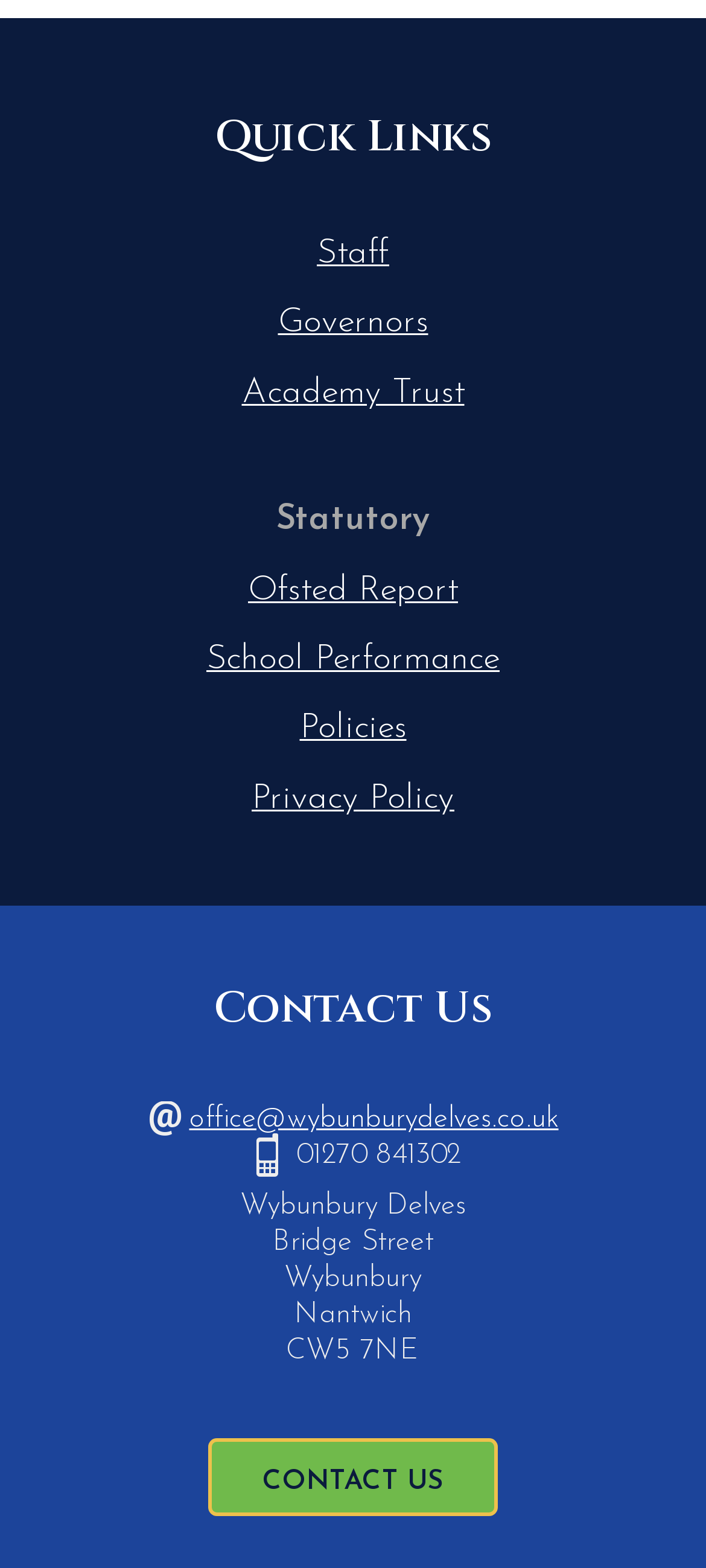Please provide a brief answer to the question using only one word or phrase: 
How many links are under 'Statutory'?

4